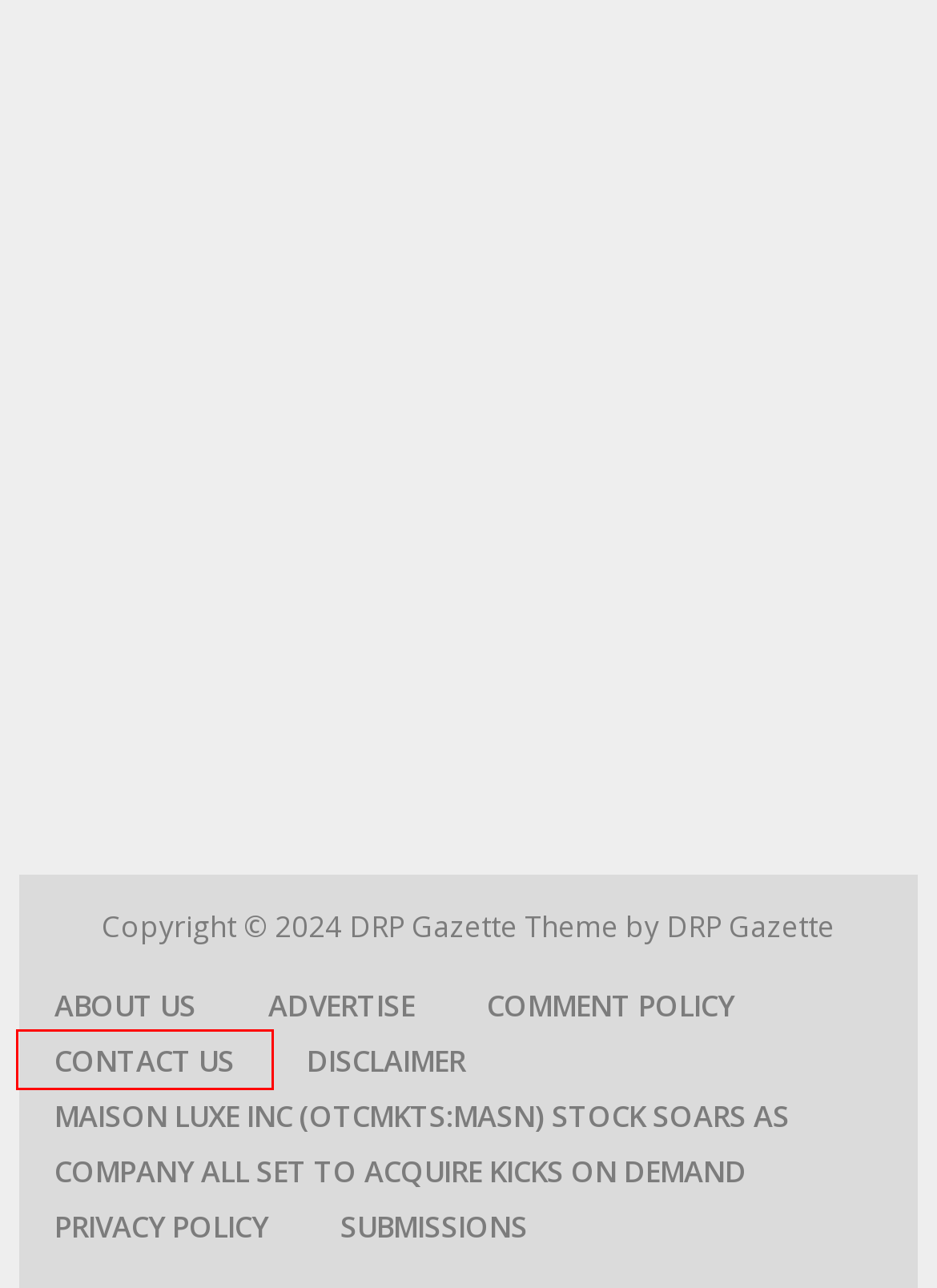Given a screenshot of a webpage featuring a red bounding box, identify the best matching webpage description for the new page after the element within the red box is clicked. Here are the options:
A. Submissions - DRP Gazette
B. Disclaimer - DRP Gazette
C. Heading Higher? Farmmi Inc (NASDAQ:FAMI) - DRP Gazette
D. Contact Us - DRP Gazette
E. About Us - DRP Gazette
F. Privacy Policy - DRP Gazette
G. Maison Luxe Inc (OTCMKTS:MASN) Stock Soars As Company All Set To Acquire Kicks On Demand
H. Advertise - DRP Gazette

D